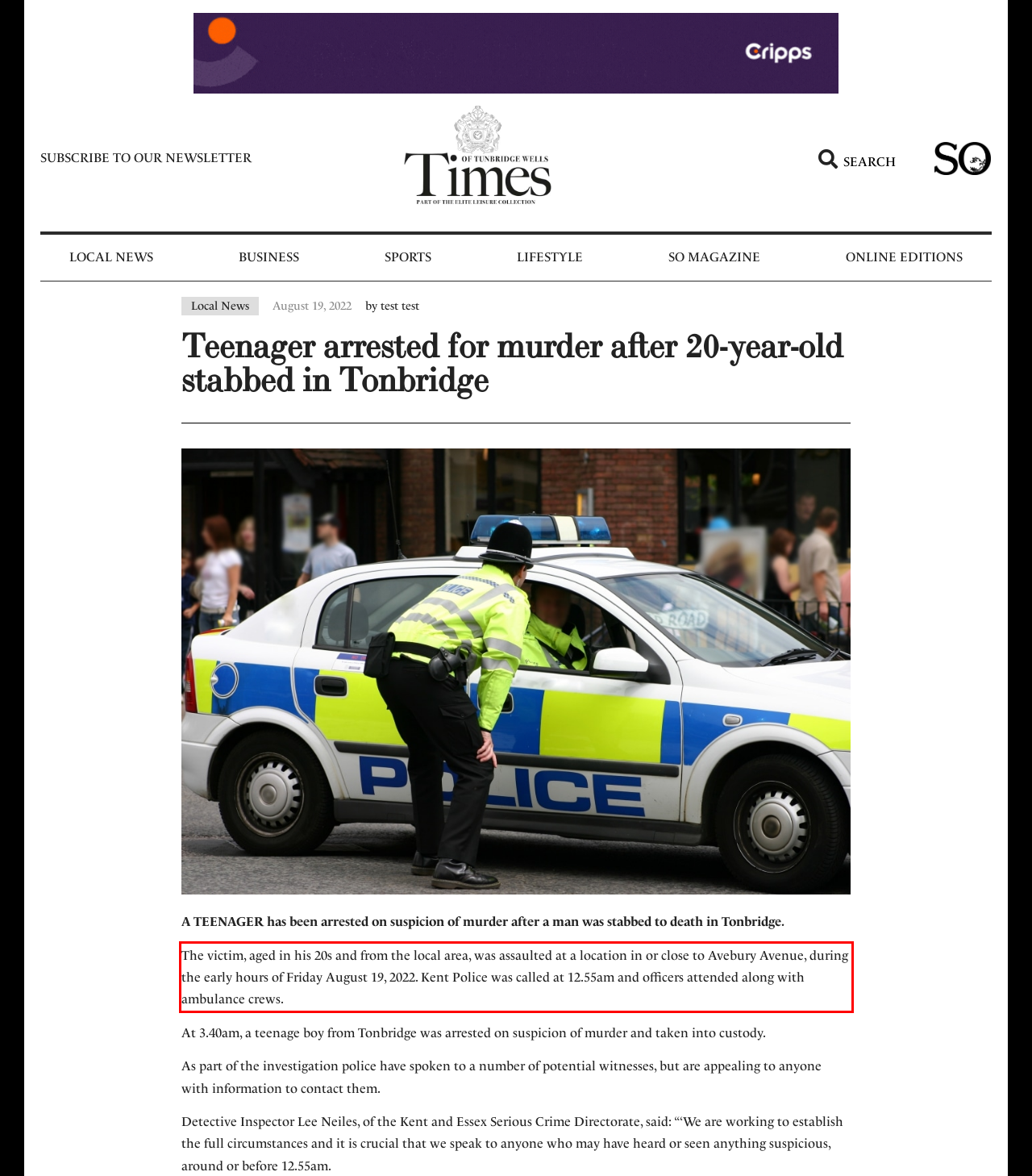Using OCR, extract the text content found within the red bounding box in the given webpage screenshot.

The victim, aged in his 20s and from the local area, was assaulted at a location in or close to Avebury Avenue, during the early hours of Friday August 19, 2022. Kent Police was called at 12.55am and officers attended along with ambulance crews.